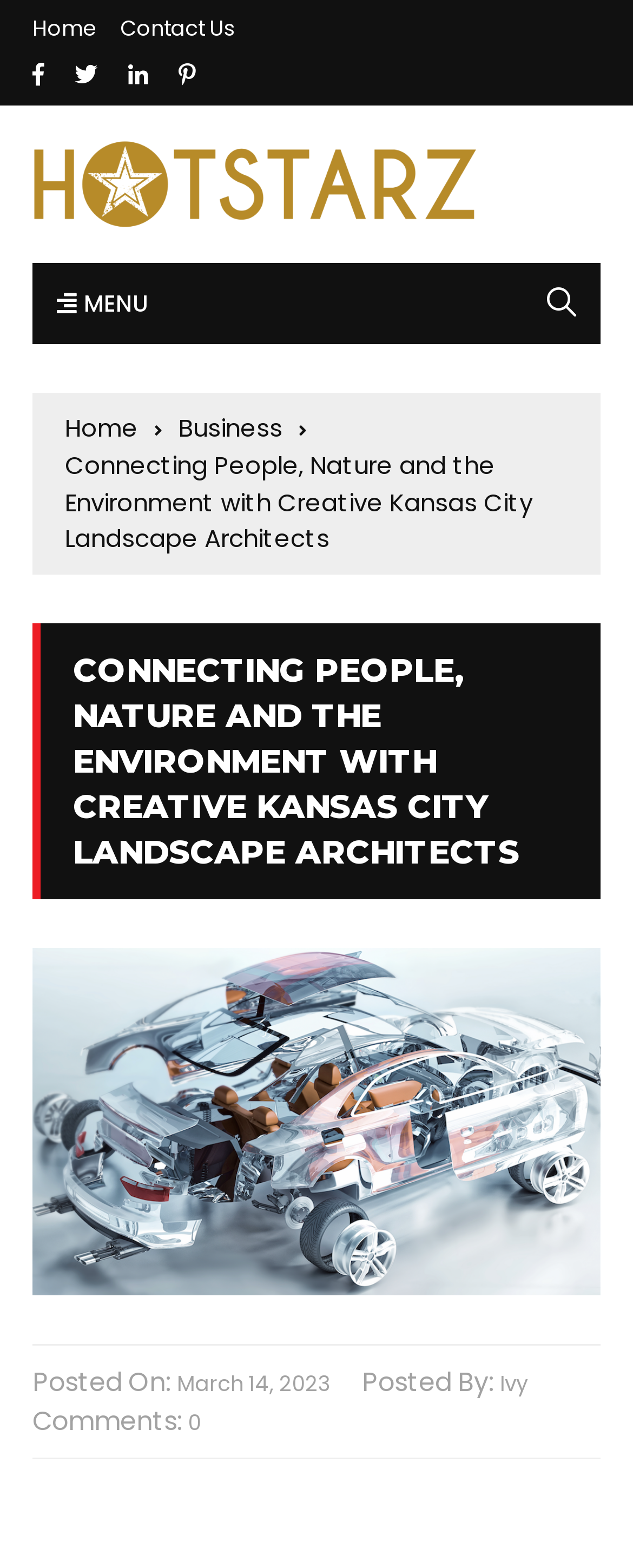Please identify the coordinates of the bounding box for the clickable region that will accomplish this instruction: "Watch the med ALARMPHONE Hotline video".

None